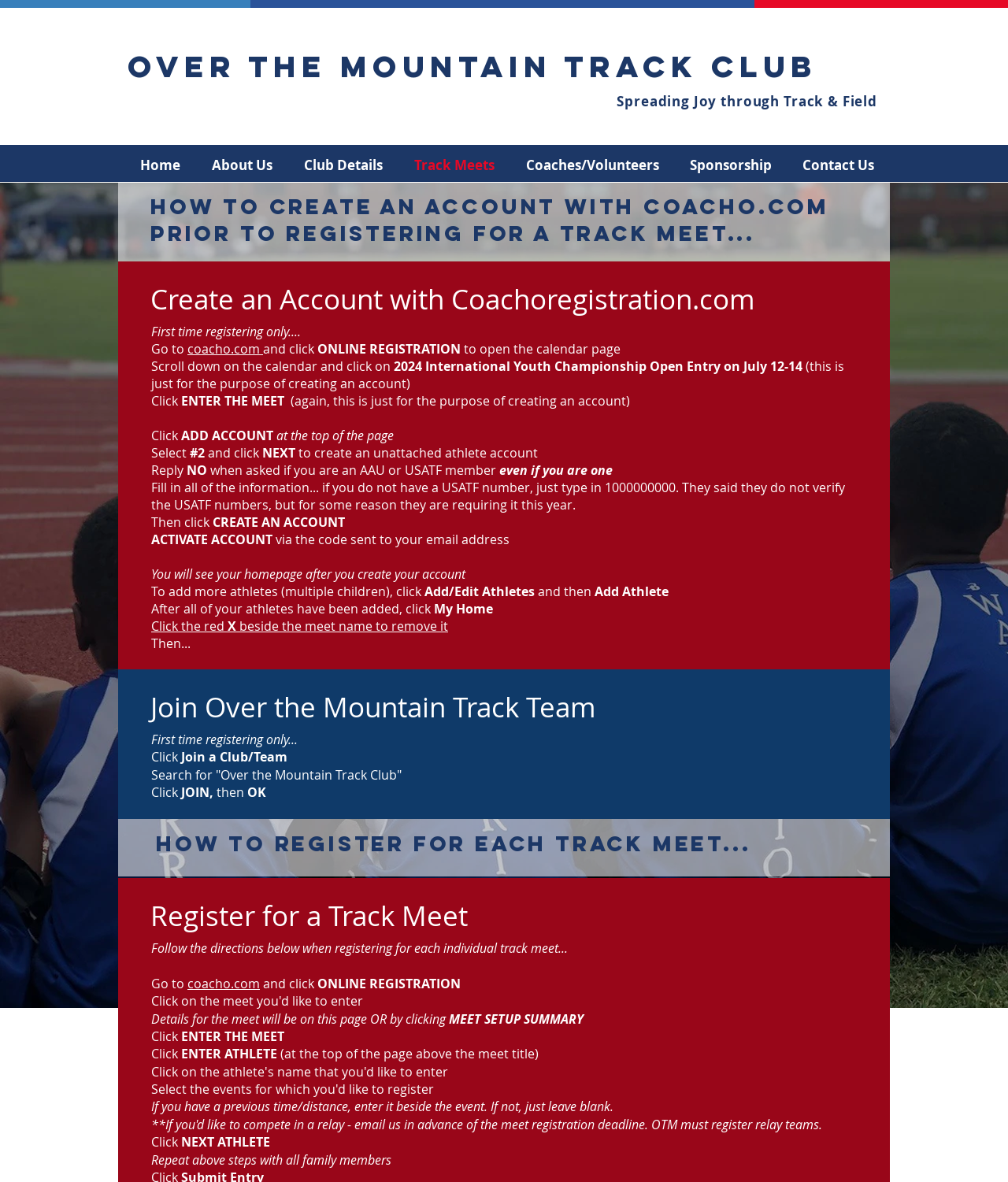Please identify the bounding box coordinates of the clickable area that will allow you to execute the instruction: "Click 'Home'".

[0.131, 0.129, 0.187, 0.151]